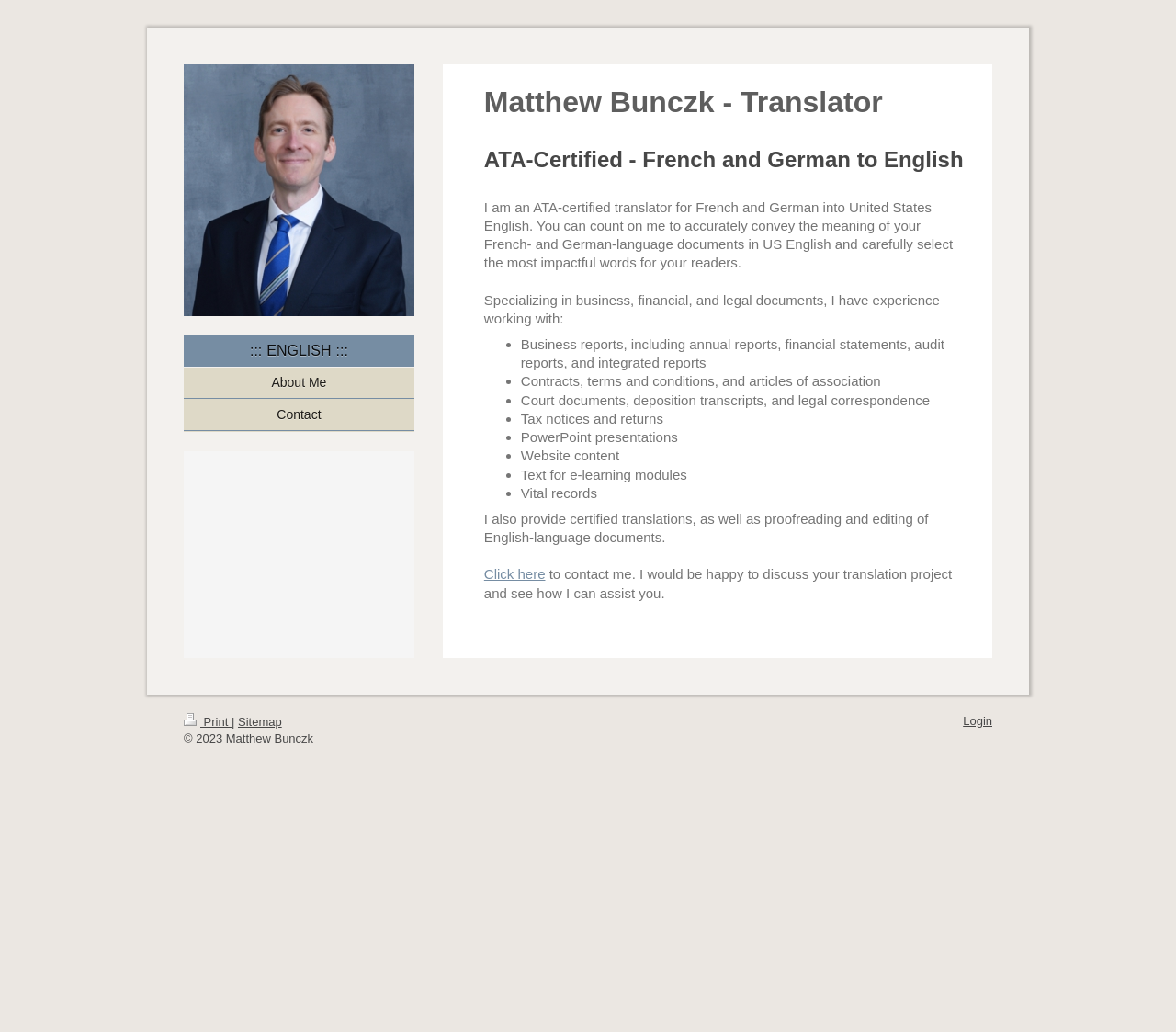Determine the bounding box for the HTML element described here: "About Me". The coordinates should be given as [left, top, right, bottom] with each number being a float between 0 and 1.

[0.156, 0.357, 0.352, 0.387]